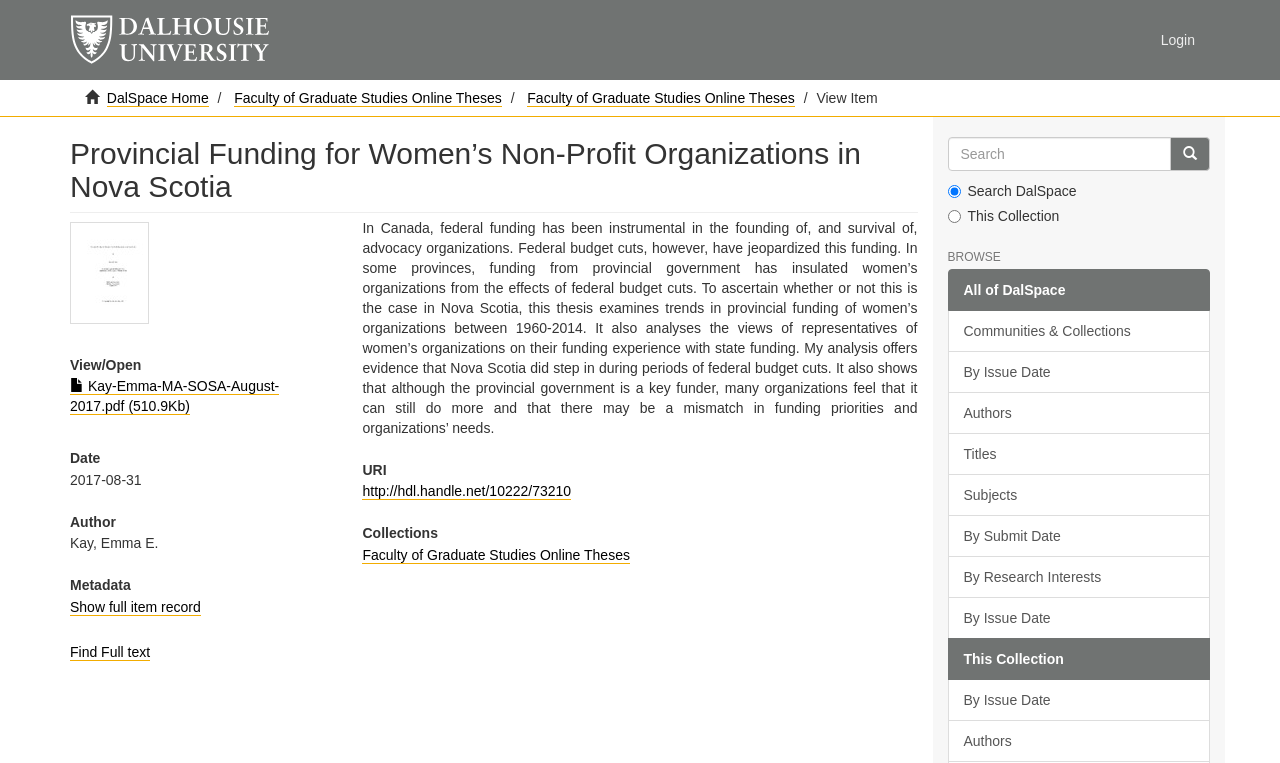How many links are there in the 'Browse' section?
Please give a detailed and elaborate answer to the question based on the image.

I found the number of links in the 'Browse' section by counting the link elements located under the 'Browse' heading, which are 'Communities & Collections', 'By Issue Date', 'Authors', 'Titles', 'Subjects', 'By Submit Date', 'By Research Interests', and three more 'By Issue Date' links.